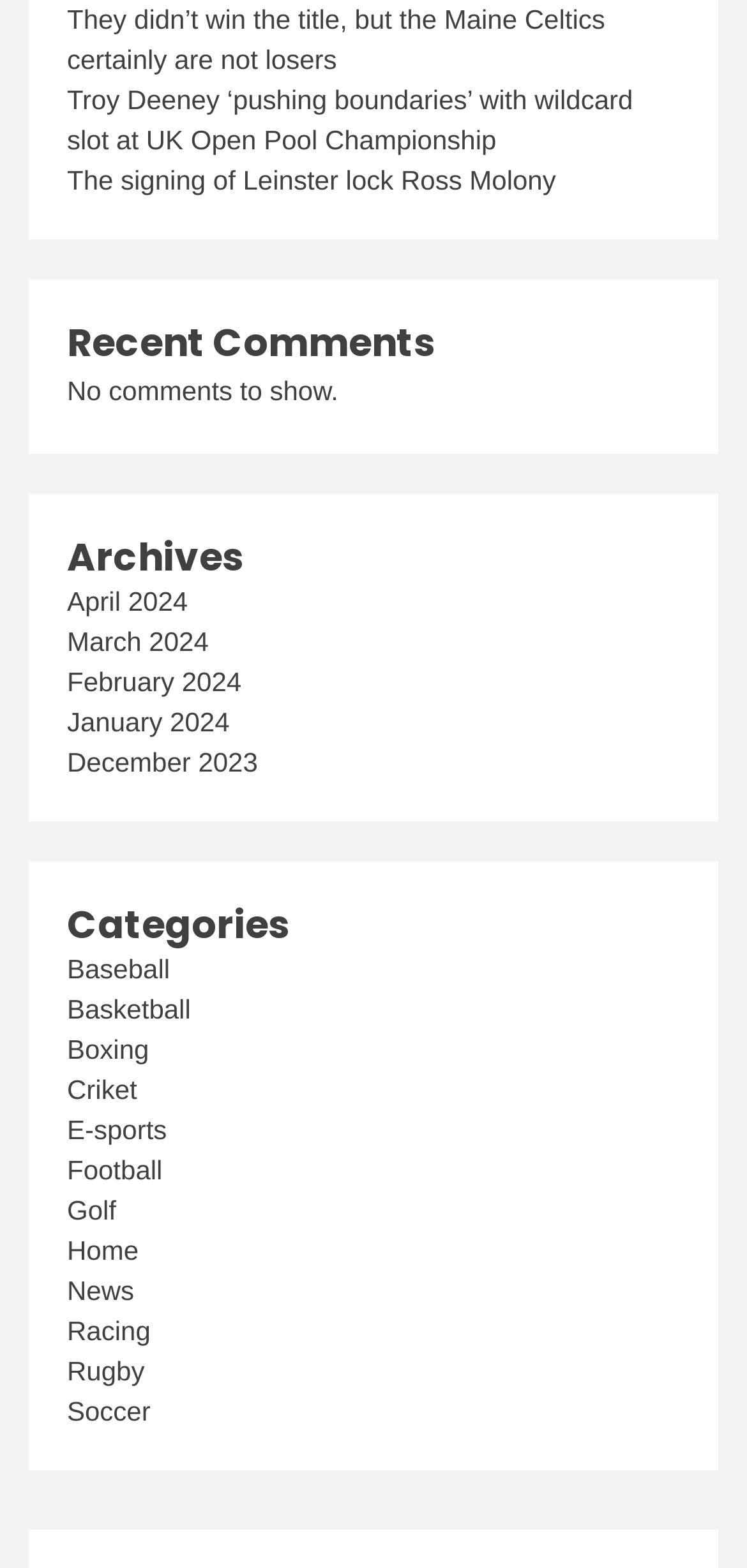Determine the bounding box coordinates of the element that should be clicked to execute the following command: "Read news about Rugby".

[0.09, 0.864, 0.194, 0.884]